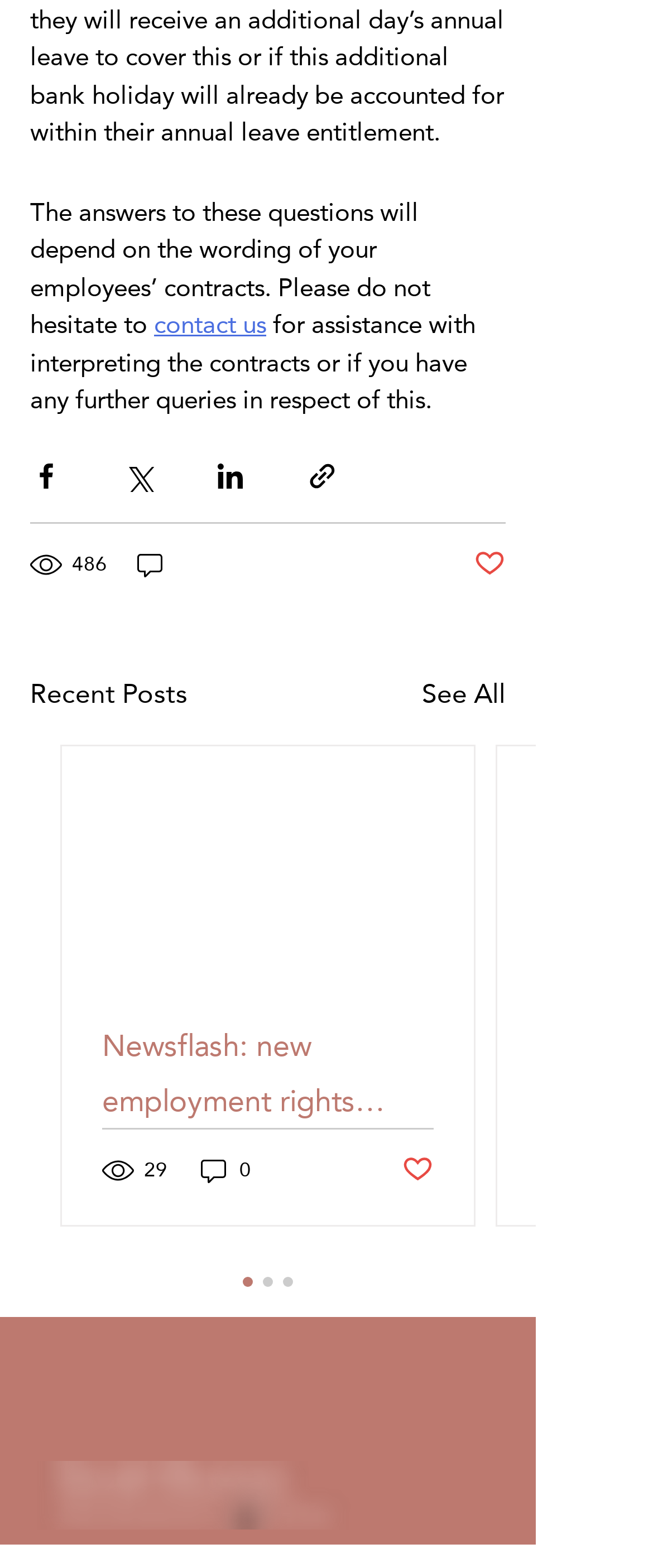Answer this question using a single word or a brief phrase:
Who is the author of the webpage?

Sarah Buxton FTA Law